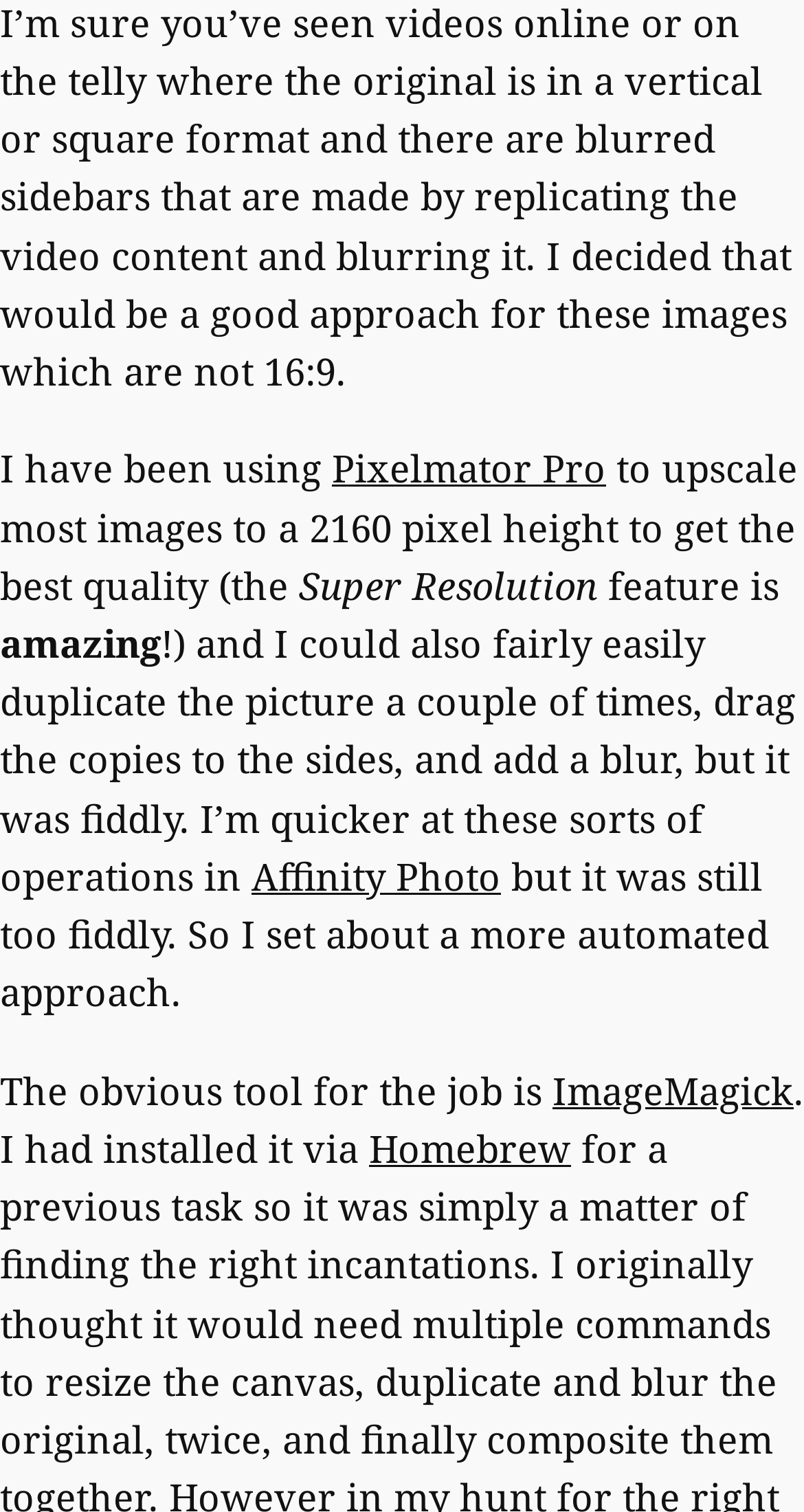What tool does the author consider the most obvious for automating image editing tasks?
Look at the image and answer with only one word or phrase.

ImageMagick